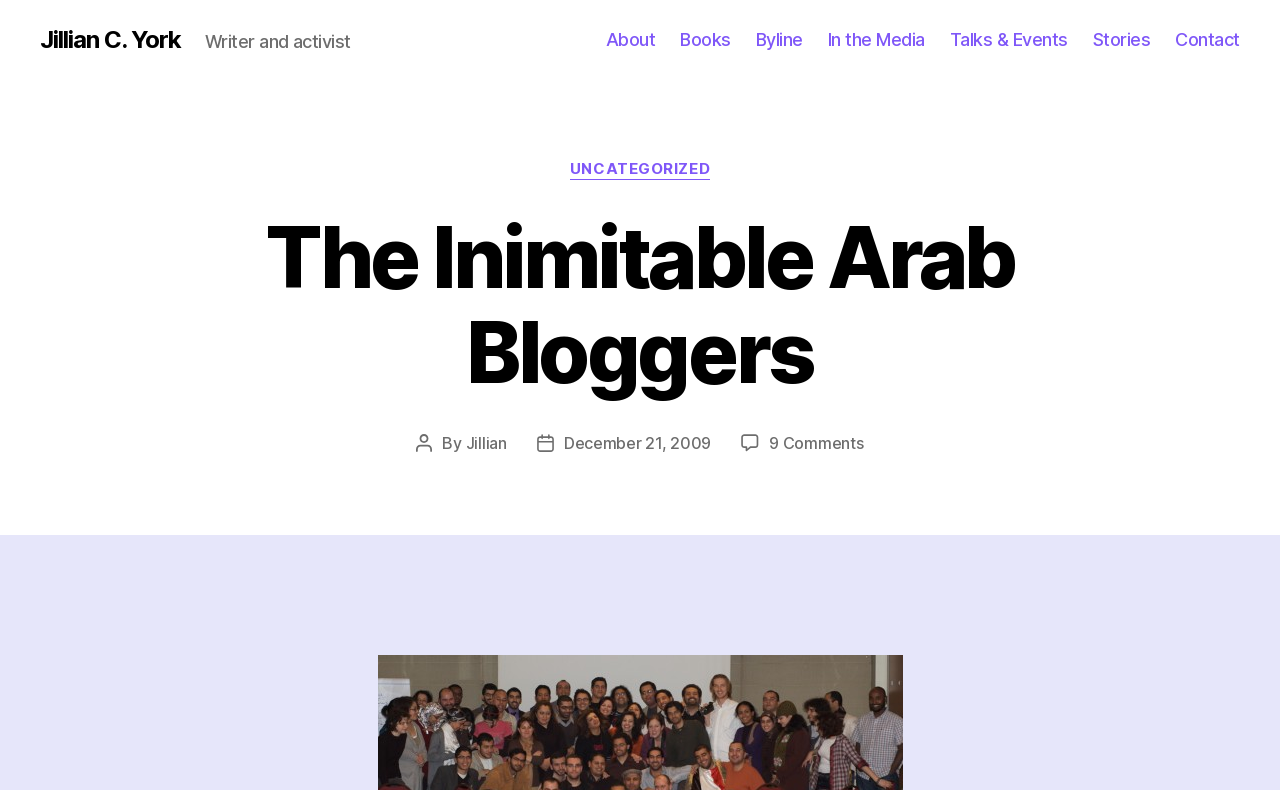Explain the webpage's design and content in an elaborate manner.

The webpage is about Jillian C. York, a writer and activist, as indicated by the title and the brief description at the top. Below the title, there is a horizontal navigation menu with 8 links: About, Books, Byline, In the Media, Talks & Events, Stories, and Contact.

On the left side of the page, there is a header section that spans the entire height of the page. Within this section, there is a heading that reads "The Inimitable Arab Bloggers" in a larger font size. Below this heading, there are several lines of text, including "Post author", "By", and "Post date", which suggest that the page is a blog post.

To the right of the header section, there is a section that lists categories, with one category, "UNCATEGORIZED", linked. Below this, there is a link to the blog post title, "The Inimitable Arab Bloggers", which is followed by the author's name, "Jillian", and the post date, "December 21, 2009". Finally, there is a link to 9 comments on the blog post.

Overall, the webpage appears to be a blog post by Jillian C. York, with a navigation menu at the top and a header section on the left that provides context about the post.